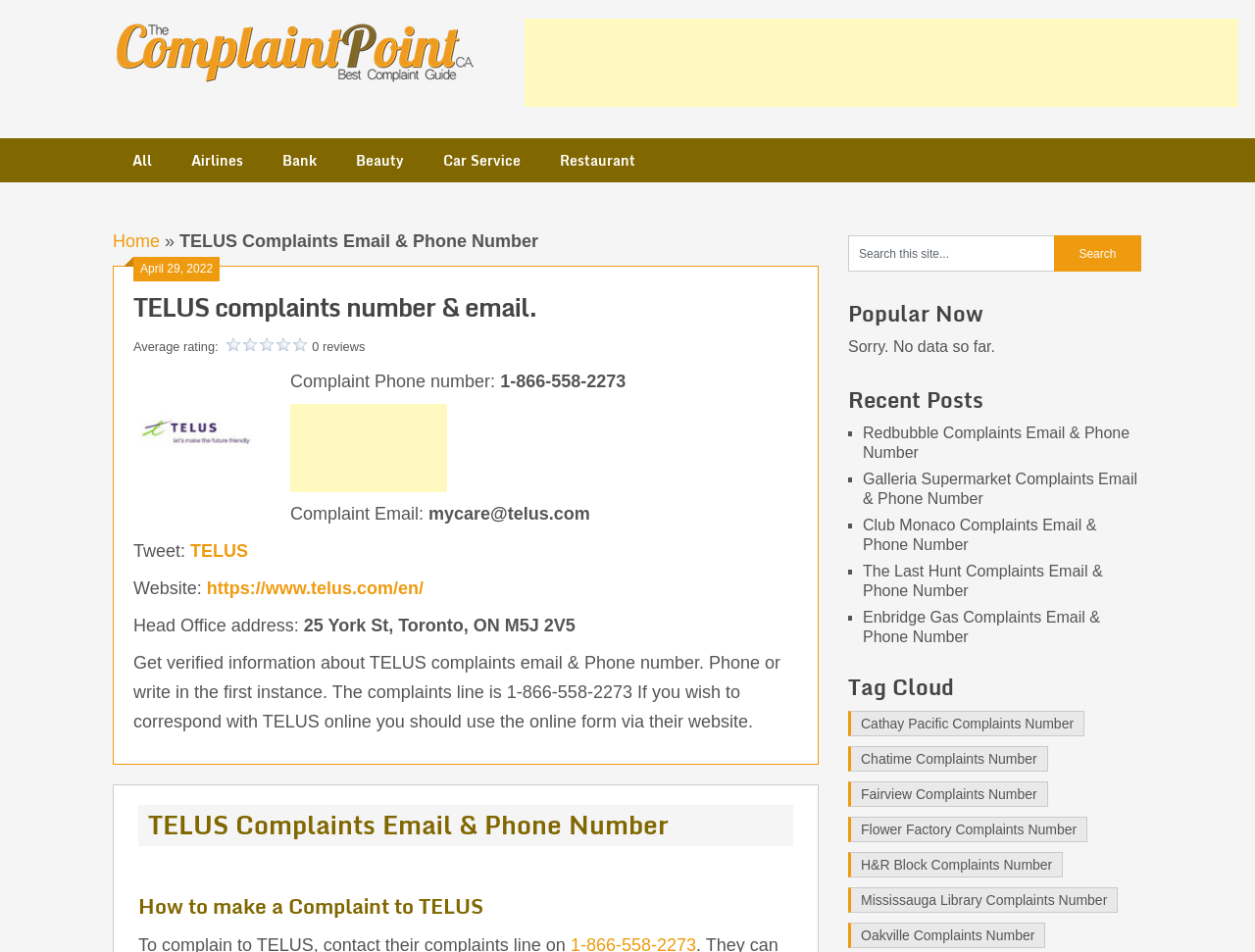Please locate the bounding box coordinates of the element that should be clicked to complete the given instruction: "Search for a complaint".

[0.676, 0.247, 0.84, 0.285]